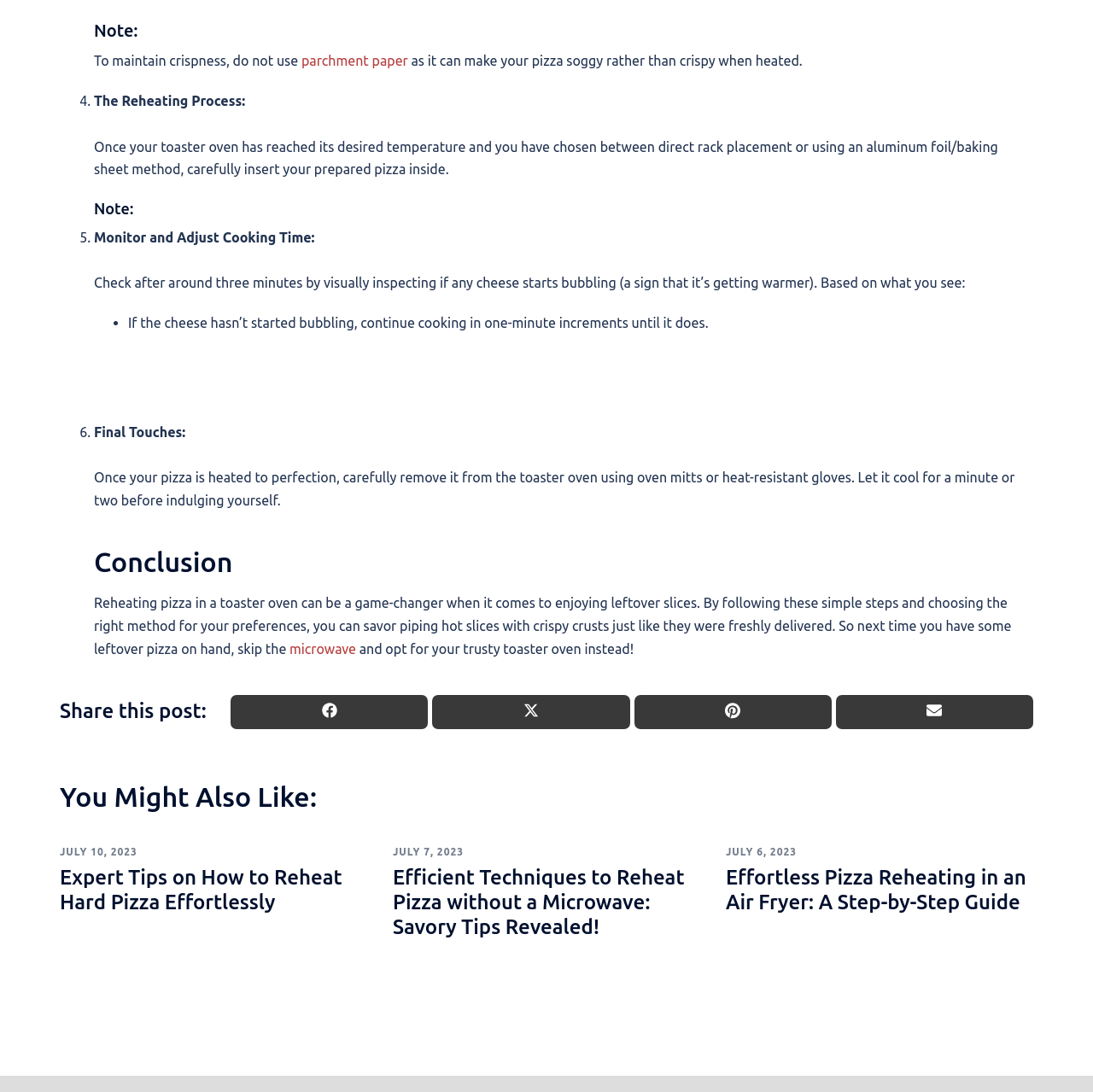Based on the element description: "Testimonials", identify the bounding box coordinates for this UI element. The coordinates must be four float numbers between 0 and 1, listed as [left, top, right, bottom].

None